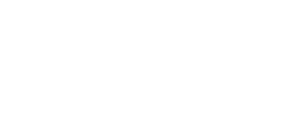Thoroughly describe the content and context of the image.

The image features a character named Elsa, drawing from her portrayal in popular culture. She is depicted in a stylized format that highlights her iconic traits, such as her distinctive attire and characteristic features. Accompanying this representation are descriptive texts that emphasize her professional background, indicating that she has extensive experience in technical writing, particularly in developing solutions for mobile platforms like iOS and Android. This highlights her versatility and proficiency in navigating various applications throughout her career, which spans over seven years. The context surrounding the image suggests a focus on both her character and her professional achievements, appealing to an audience interested in technology and writing.